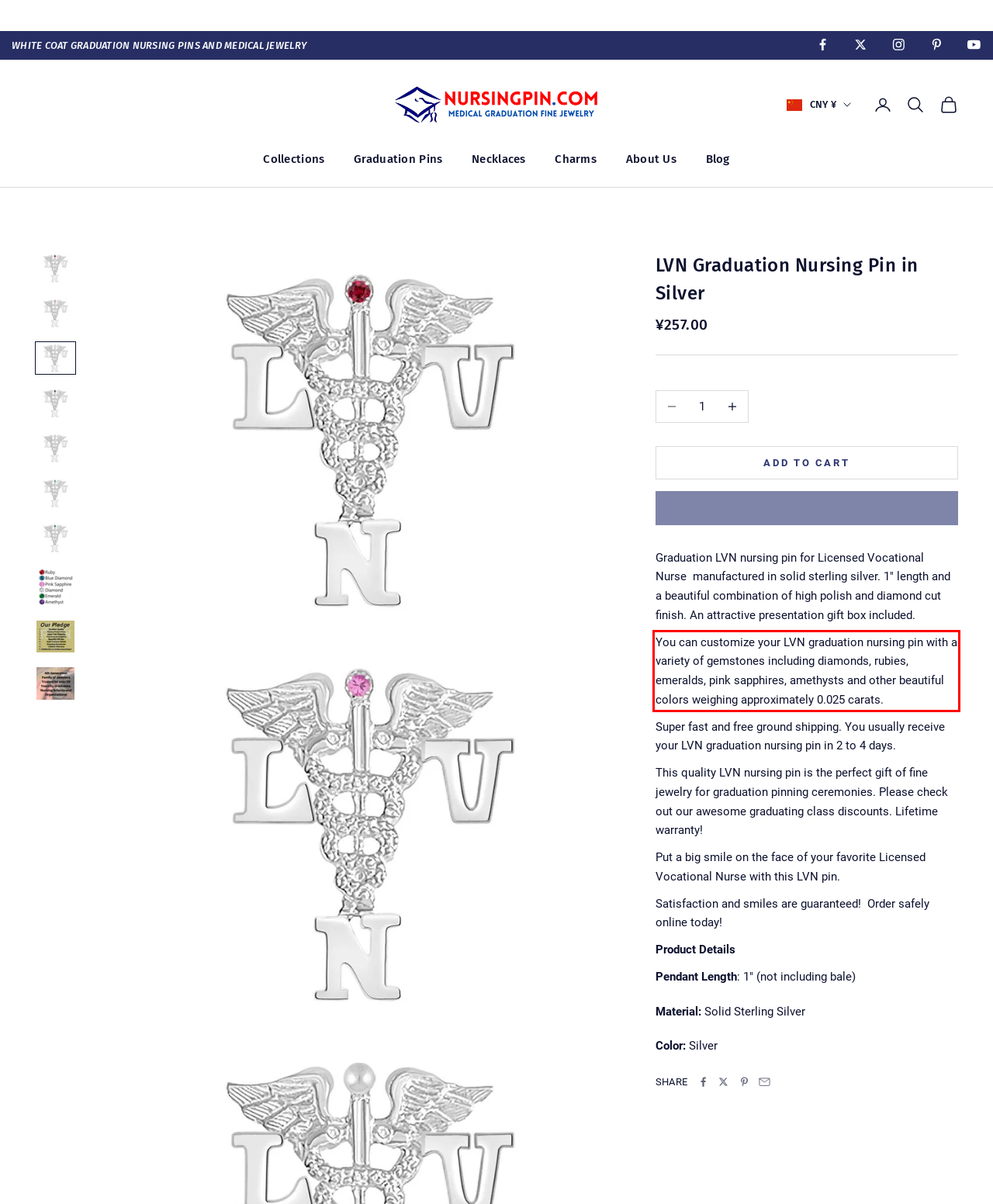Within the screenshot of the webpage, there is a red rectangle. Please recognize and generate the text content inside this red bounding box.

You can customize your LVN graduation nursing pin with a variety of gemstones including diamonds, rubies, emeralds, pink sapphires, amethysts and other beautiful colors weighing approximately 0.025 carats.